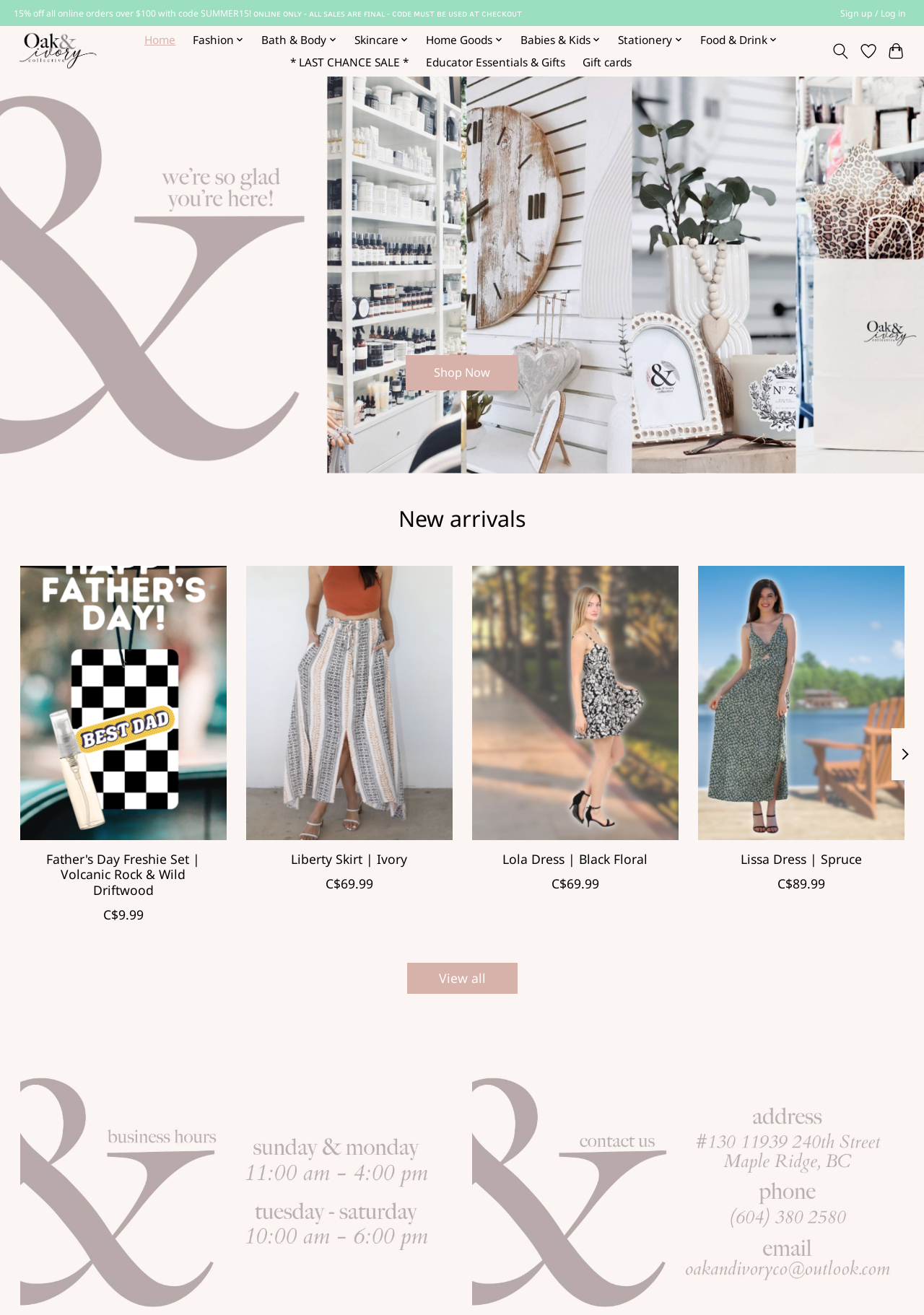Please find the bounding box coordinates of the section that needs to be clicked to achieve this instruction: "View all".

[0.44, 0.732, 0.56, 0.756]